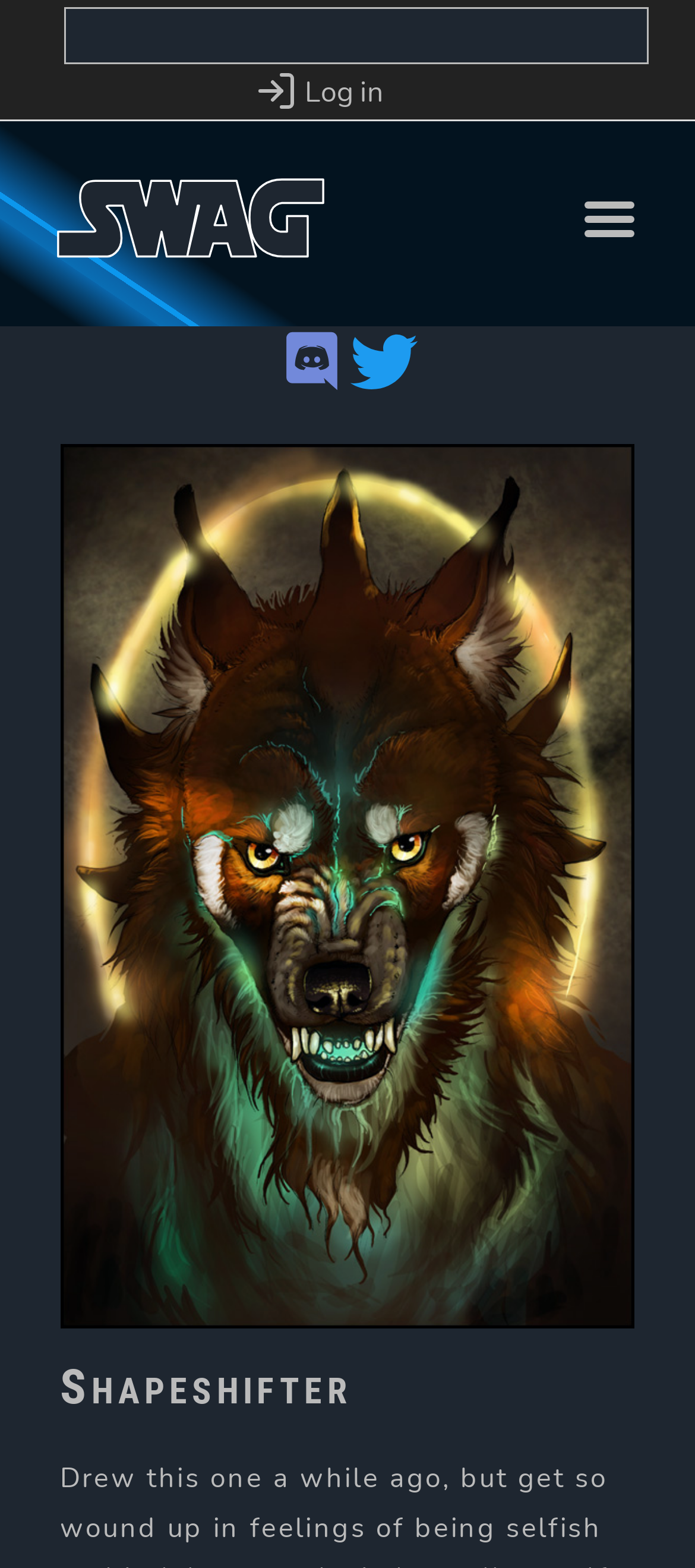Offer a detailed explanation of the webpage layout and contents.

The webpage appears to be a personal blog or art portfolio, with a focus on Star Wars art. At the top left, there is a link to "Skip to main content" and a search bar with a magnifying glass icon, allowing users to search for specific content. Next to the search bar, there is a user account menu with a "Log in" option, accompanied by a small icon.

Below the search bar, there are three main navigation links: "Home", "Menu", and several social media links, including "Join SWAG on Discord" and "Follow SWAG on Twitter", each accompanied by a small icon. These links are positioned horizontally across the top of the page.

The main content of the page is not explicitly described in the accessibility tree, but the meta description suggests that it may be a personal reflection or art piece, with the author expressing feelings of selfishness and indulgence.

At the bottom of the page, there is a large heading that reads "Shapeshifter", which may be the title of the blog or art piece.